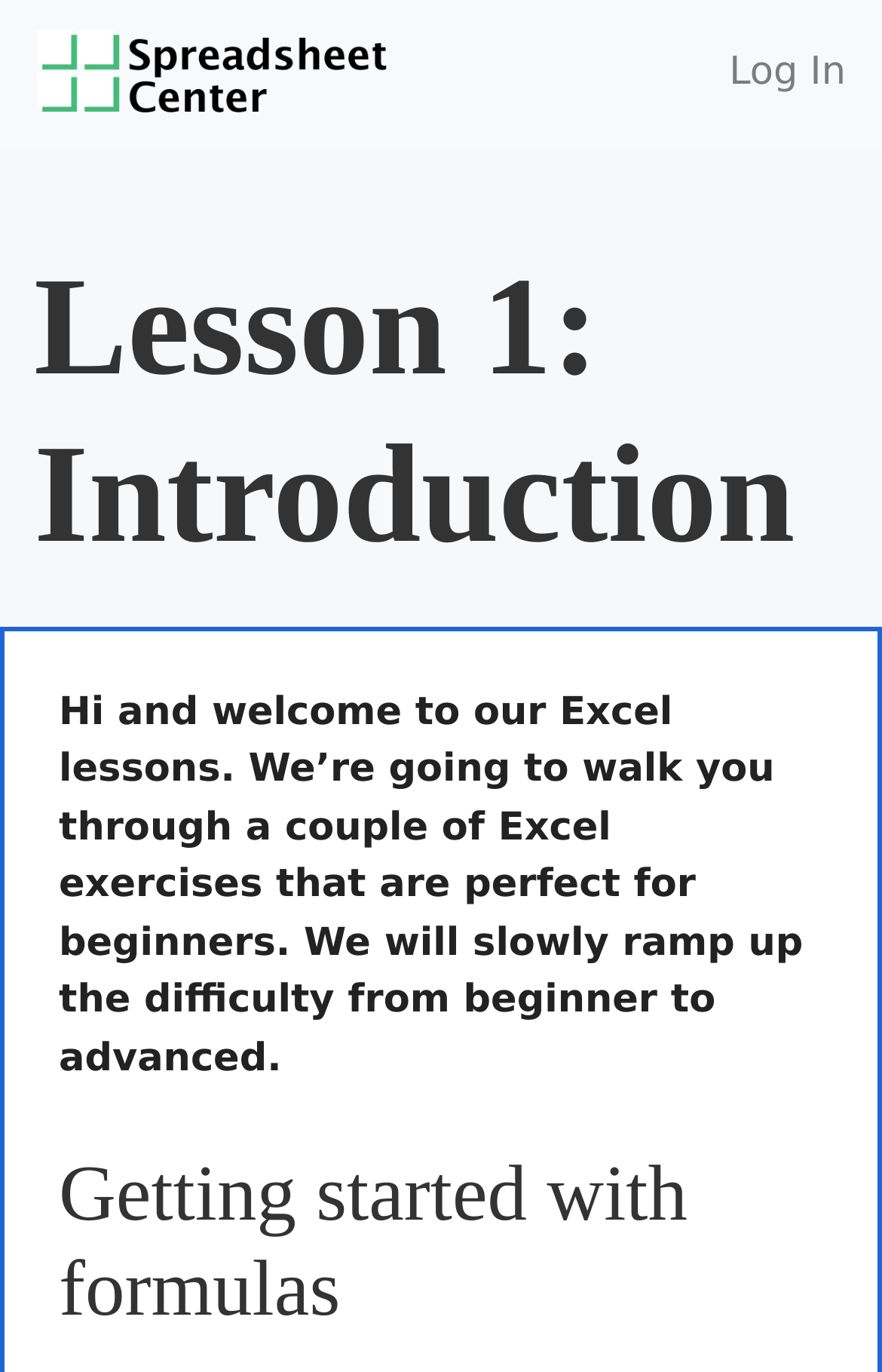Return the bounding box coordinates of the UI element that corresponds to this description: "parent_node: Log In". The coordinates must be given as four float numbers in the range of 0 and 1, [left, top, right, bottom].

[0.041, 0.013, 0.454, 0.096]